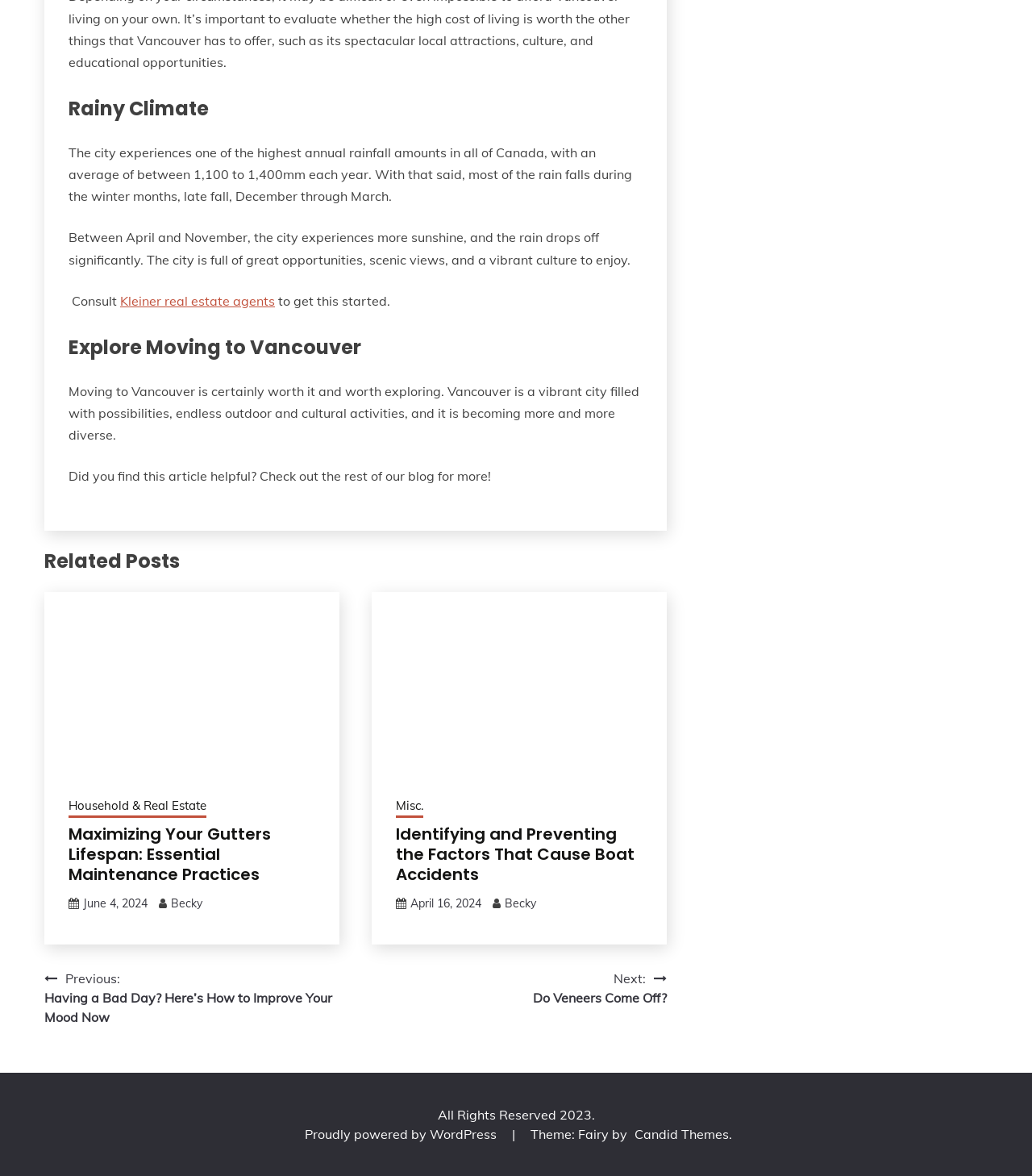Please find and report the bounding box coordinates of the element to click in order to perform the following action: "View 'Identifying and Preventing the Factors That Cause Boat Accidents'". The coordinates should be expressed as four float numbers between 0 and 1, in the format [left, top, right, bottom].

[0.383, 0.524, 0.622, 0.663]